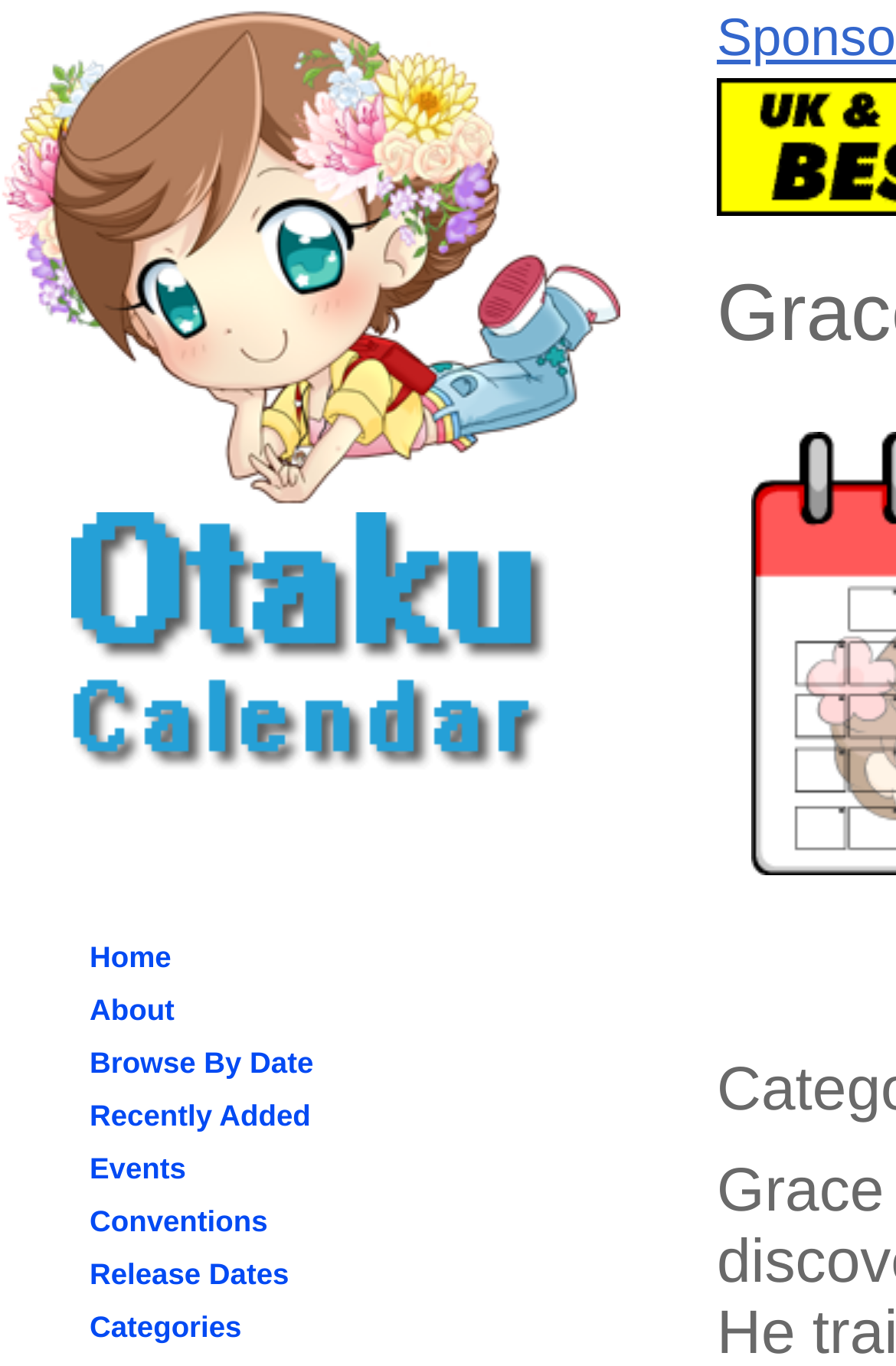Detail the features and information presented on the webpage.

The webpage is dedicated to Otaku Calendar, a platform for anime, manga, and Japanese culture enthusiasts. At the top-left corner, there is a prominent image and link combination with the text "Otaku Calendar", which serves as the website's logo. 

Below the logo, there is a navigation menu consisting of 8 links: "Home", "About", "Browse By Date", "Recently Added", "Events", "Conventions", "Release Dates", and "Categories". These links are aligned horizontally and positioned near the top of the page.

On the top-right corner, there is another instance of the "Otaku Calendar" image and link combination, which appears to be a secondary logo or a redundant navigation element.

The main content of the page is not explicitly described in the provided accessibility tree, but based on the title "Grace Rosa (Manga) US Release Details - Otaku Calendar", it is likely that the page displays information about the US release details of the manga "Grace Rosa".